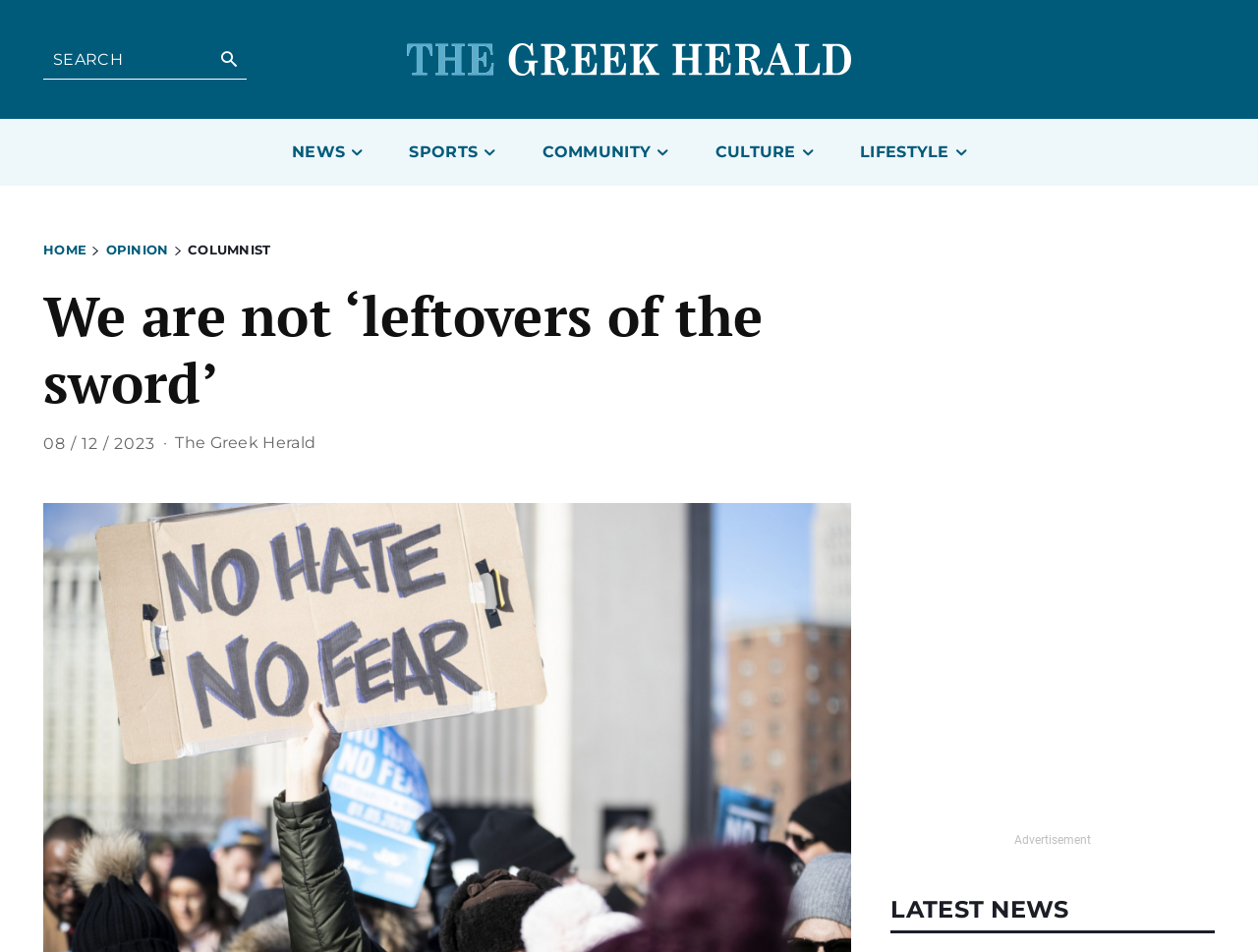Using the provided element description "Home", determine the bounding box coordinates of the UI element.

[0.034, 0.254, 0.069, 0.27]